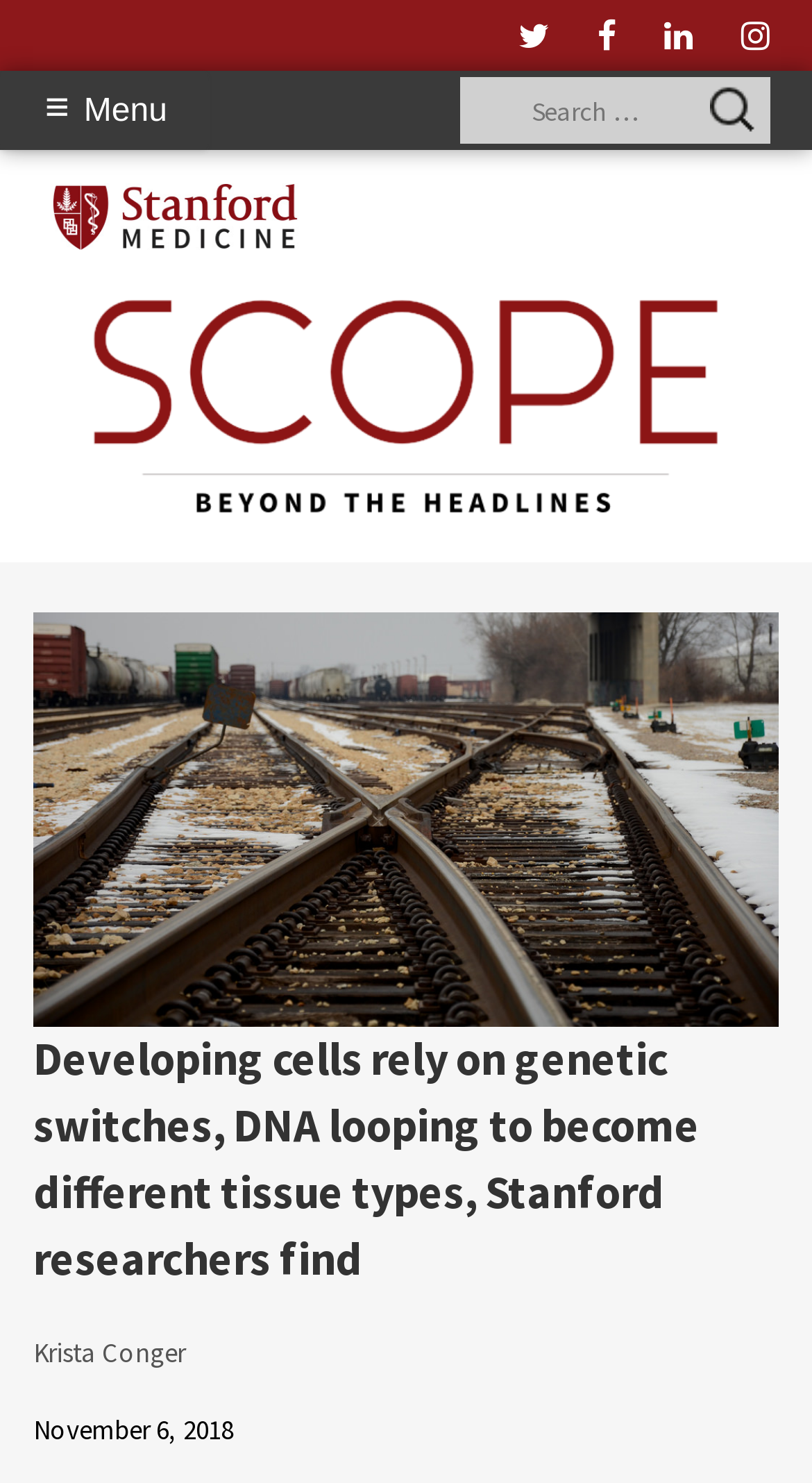Please locate the bounding box coordinates for the element that should be clicked to achieve the following instruction: "Open the primary menu". Ensure the coordinates are given as four float numbers between 0 and 1, i.e., [left, top, right, bottom].

[0.0, 0.048, 0.256, 0.101]